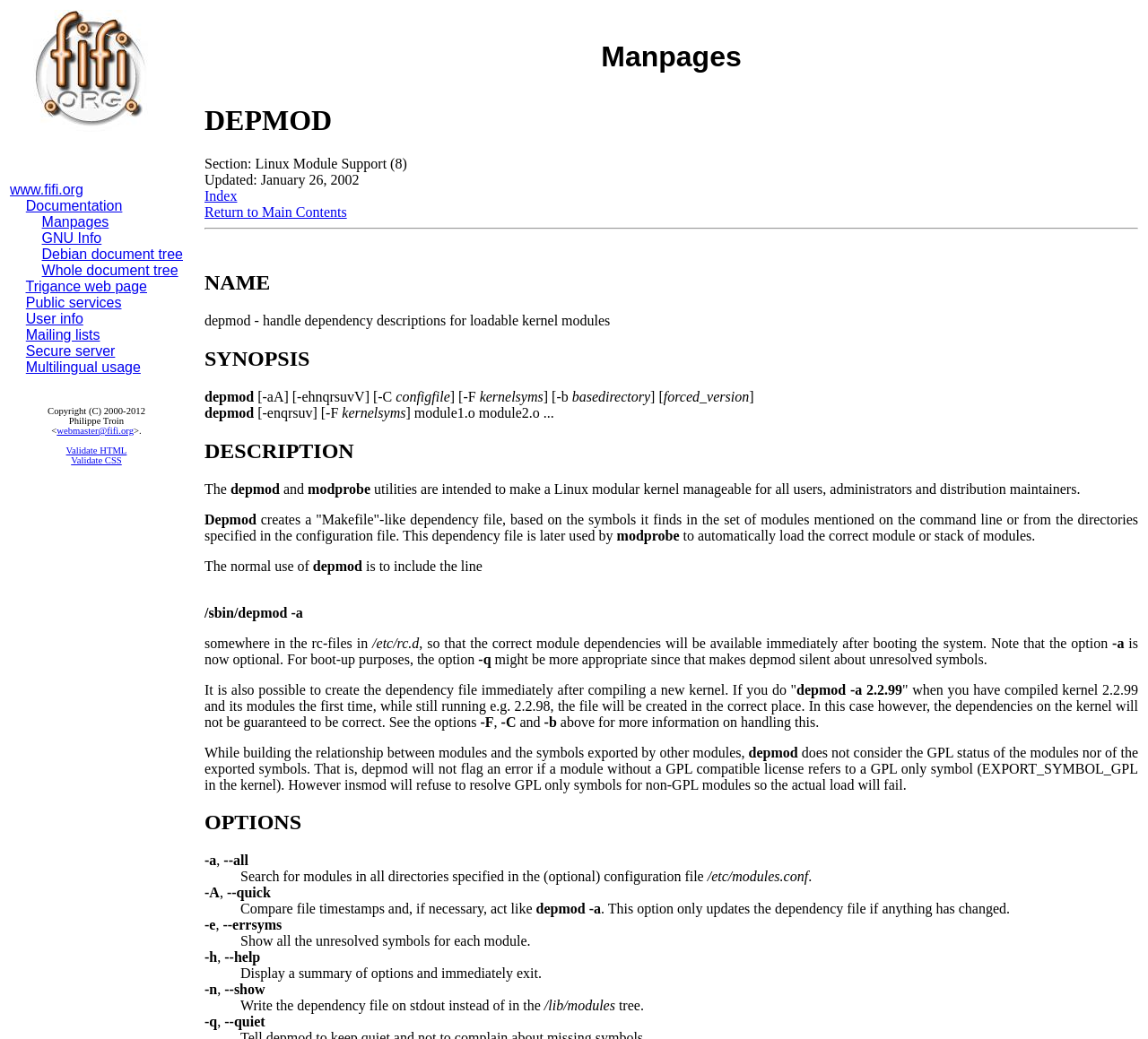Locate the bounding box coordinates of the clickable region necessary to complete the following instruction: "Click the 'DEPMOD' heading". Provide the coordinates in the format of four float numbers between 0 and 1, i.e., [left, top, right, bottom].

[0.178, 0.1, 0.991, 0.132]